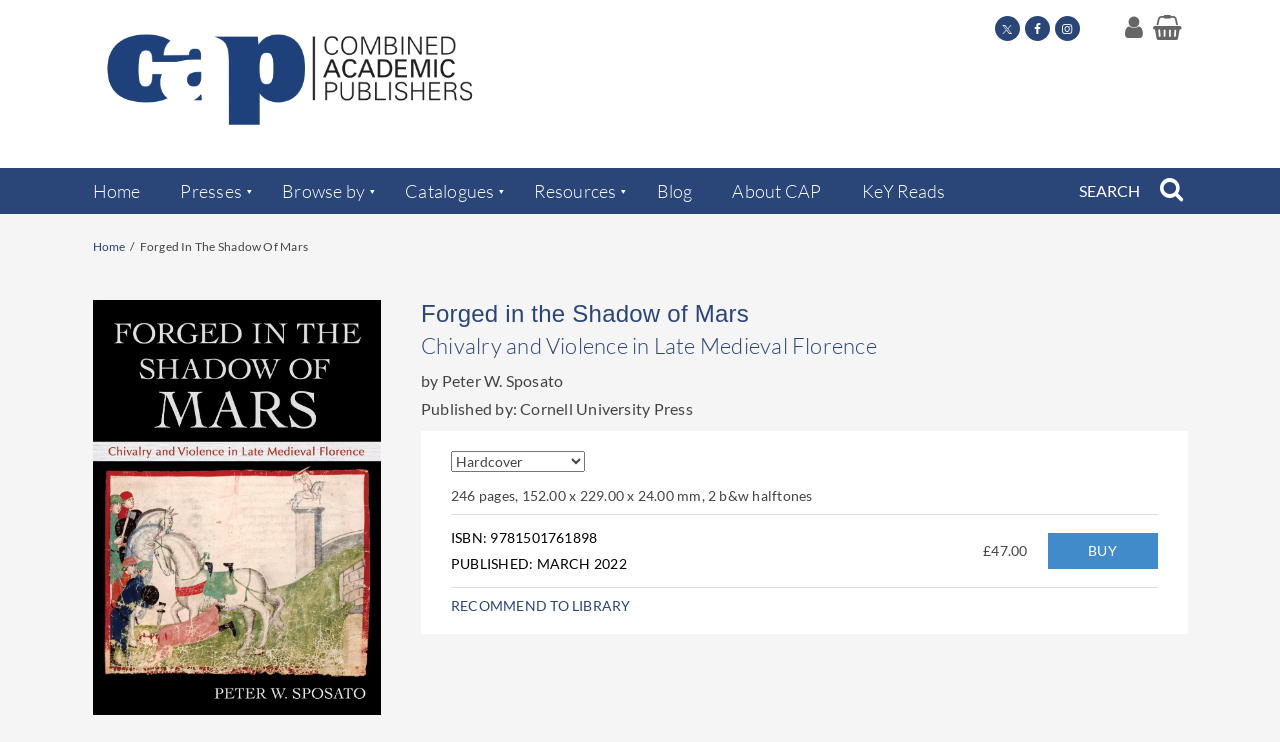Find and specify the bounding box coordinates that correspond to the clickable region for the instruction: "Search for a book".

[0.843, 0.239, 0.928, 0.276]